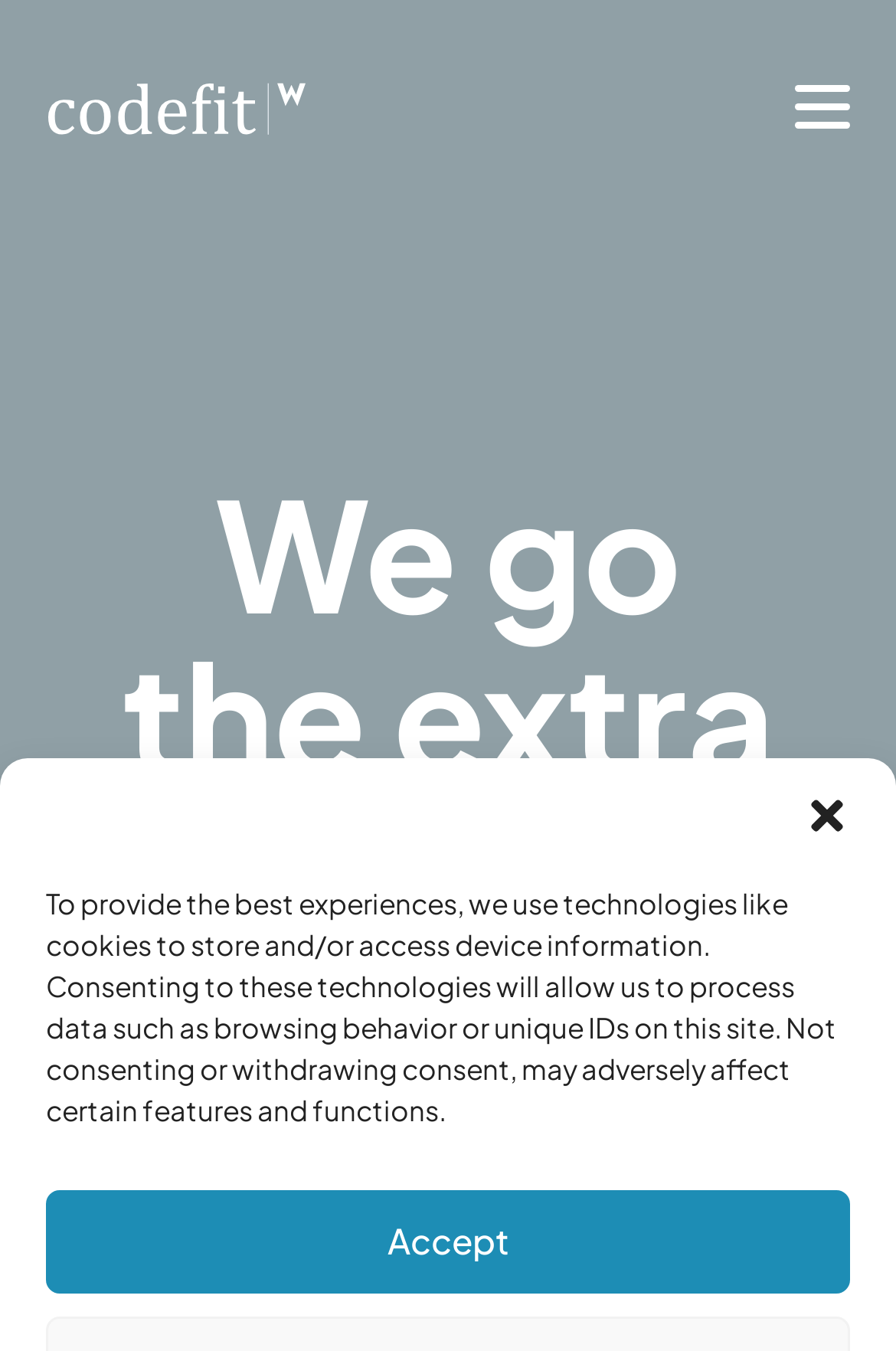Find the bounding box coordinates of the area that needs to be clicked in order to achieve the following instruction: "Click the image at 1 / 6". The coordinates should be specified as four float numbers between 0 and 1, i.e., [left, top, right, bottom].

[0.526, 0.831, 0.72, 0.867]